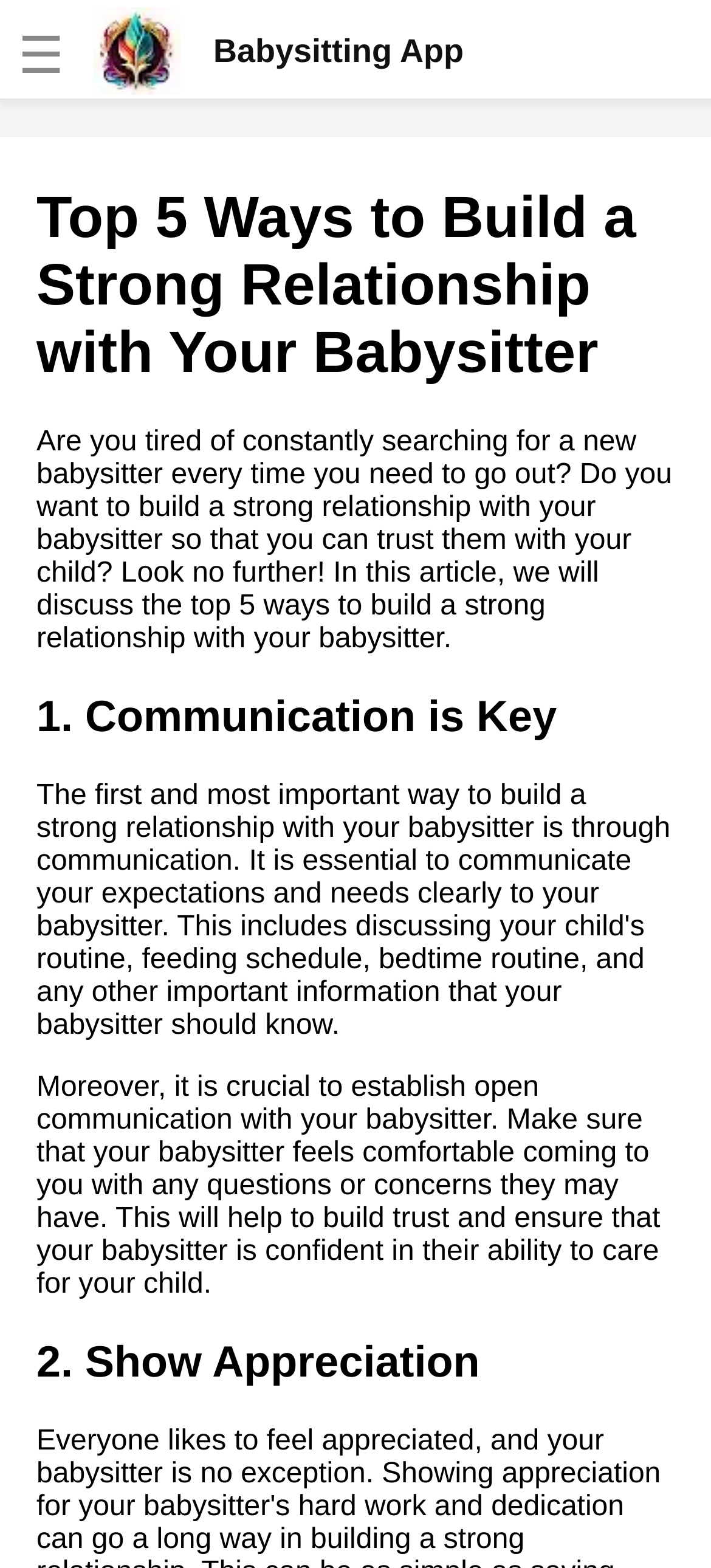Please reply with a single word or brief phrase to the question: 
How many links are on the webpage?

19